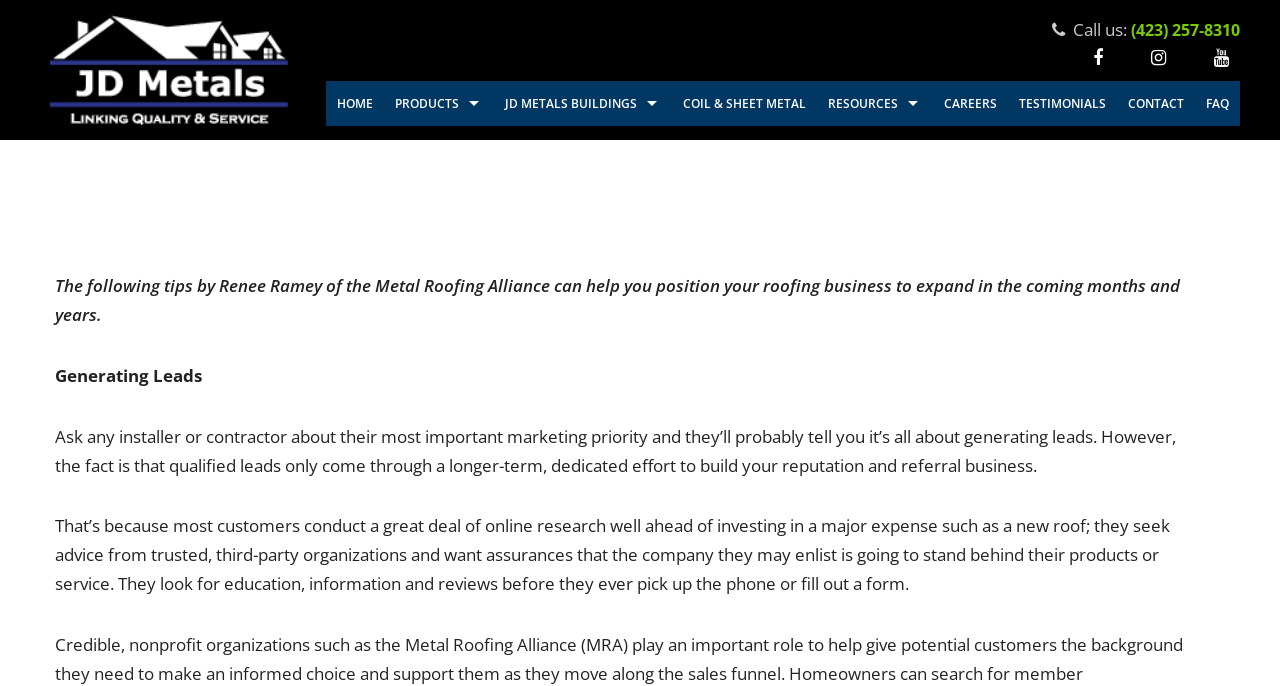Answer the question below in one word or phrase:
What is the name of the organization mentioned in the article?

Metal Roofing Alliance